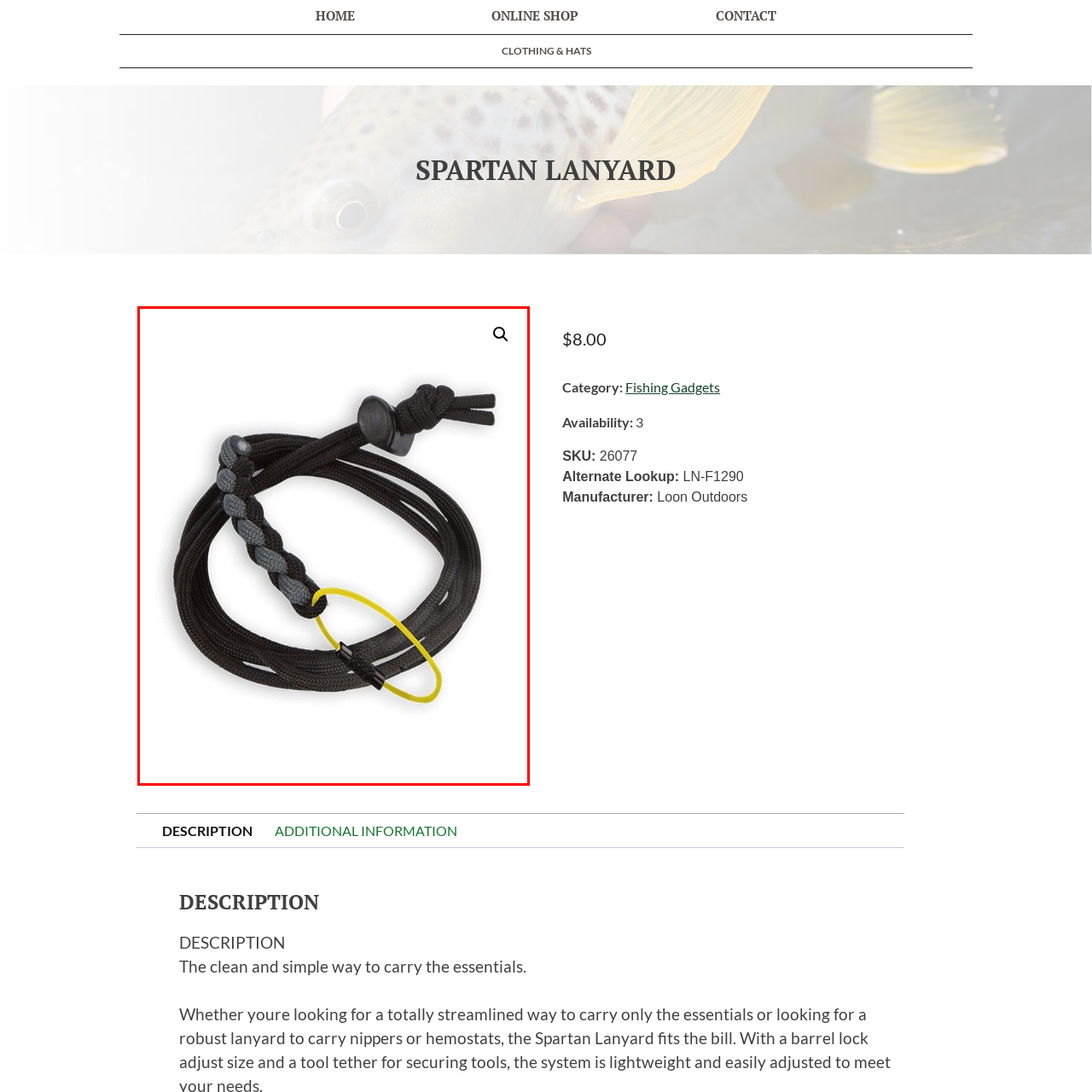What is the purpose of the bright yellow loop?
Study the image surrounded by the red bounding box and answer the question comprehensively, based on the details you see.

According to the caption, the bright yellow loop provides extra functionality, making it easy to clip onto your gear, which implies that its purpose is to facilitate attachment to gear or equipment.